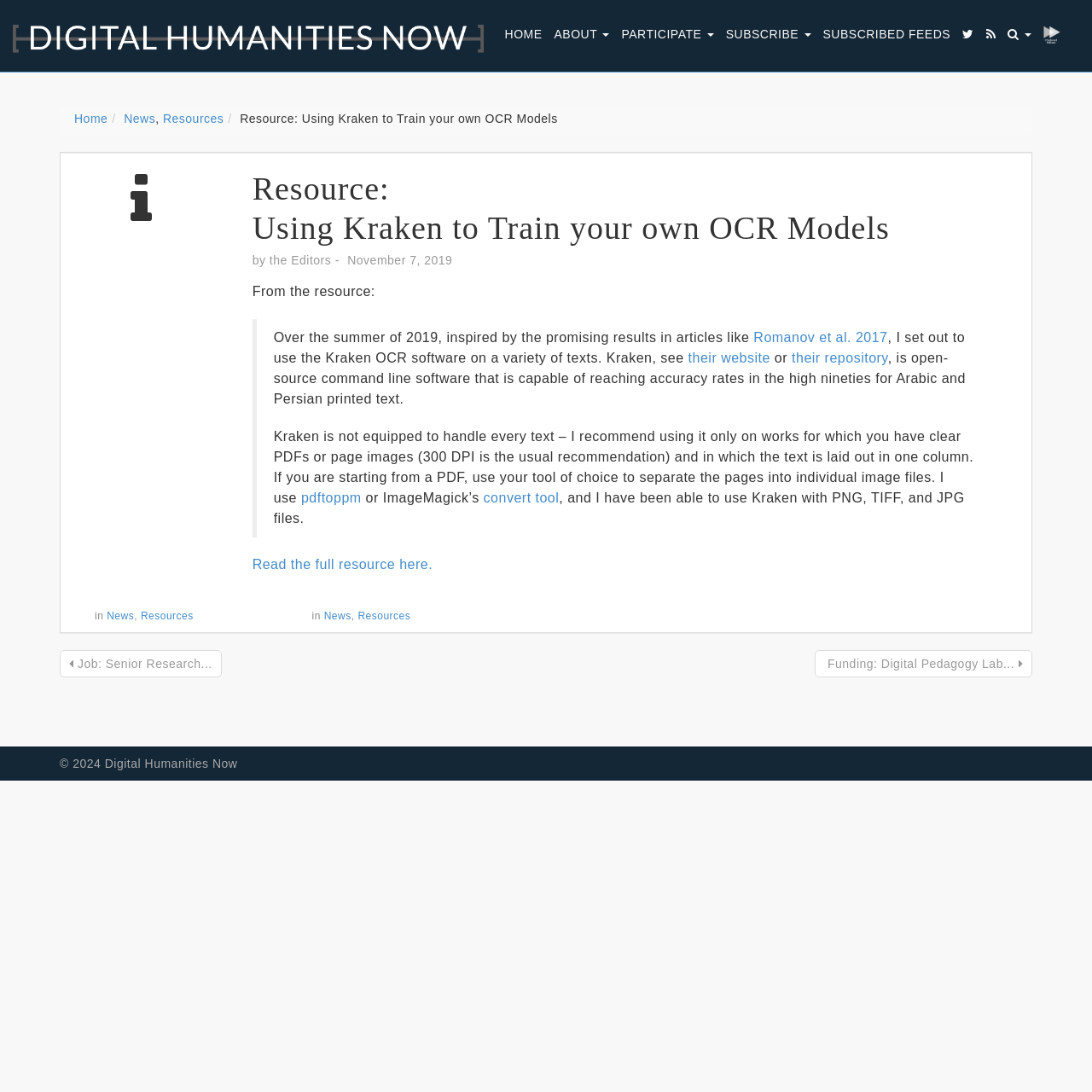Locate the bounding box coordinates of the clickable part needed for the task: "Read the full resource here".

[0.231, 0.51, 0.396, 0.524]